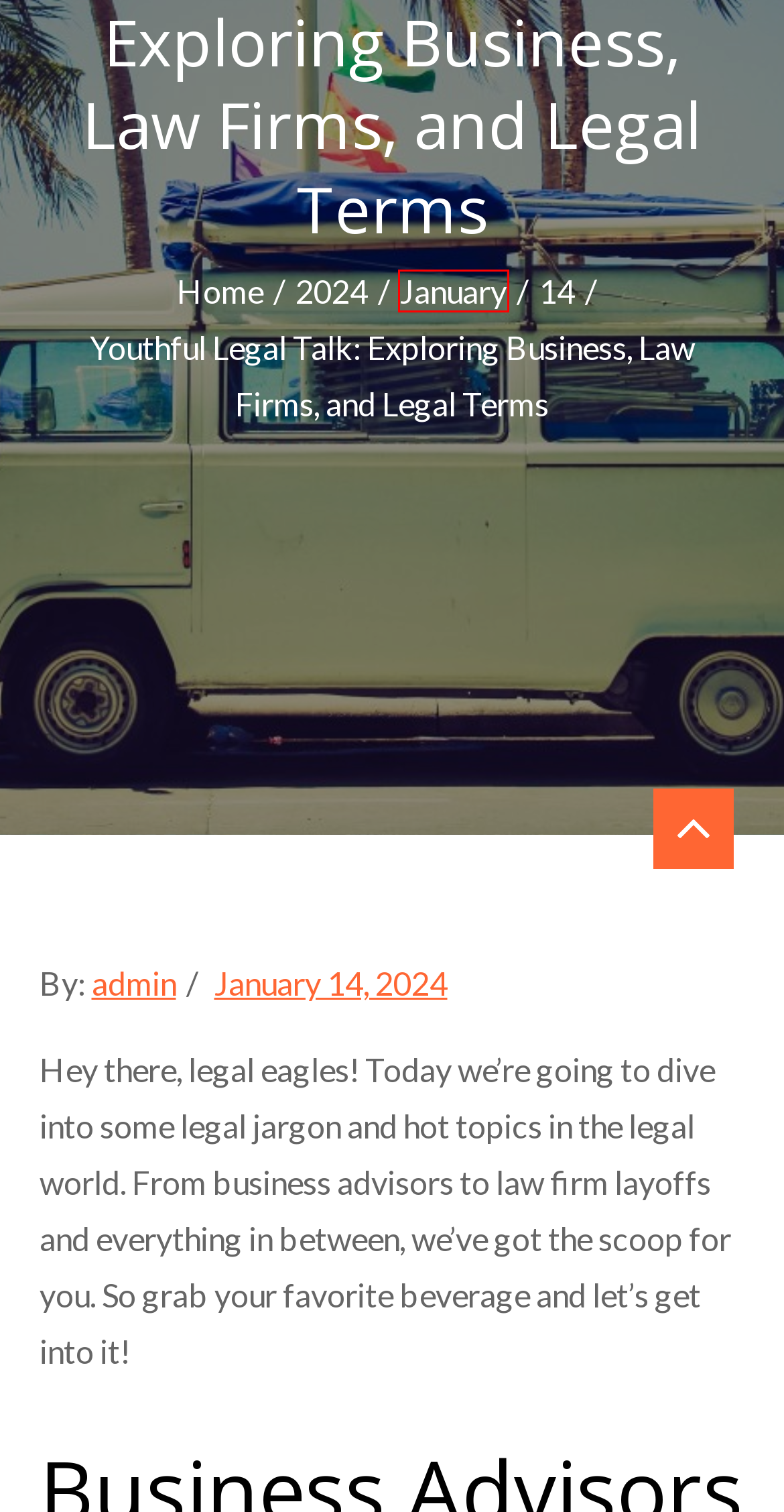You are presented with a screenshot of a webpage that includes a red bounding box around an element. Determine which webpage description best matches the page that results from clicking the element within the red bounding box. Here are the candidates:
A. January 2024 – Australia
B. Can You Drink On Steroids - Blog
C. admin – Australia
D. Teenager’s Legal Newsfeed – Australia
E. 2024 – Australia
F. January 14, 2024 – Australia
G. Page Not Found - The Outsource Company
H. Legally Binding Decision Crossword Clue: Solve Legal Puzzles Now - InforCia

A